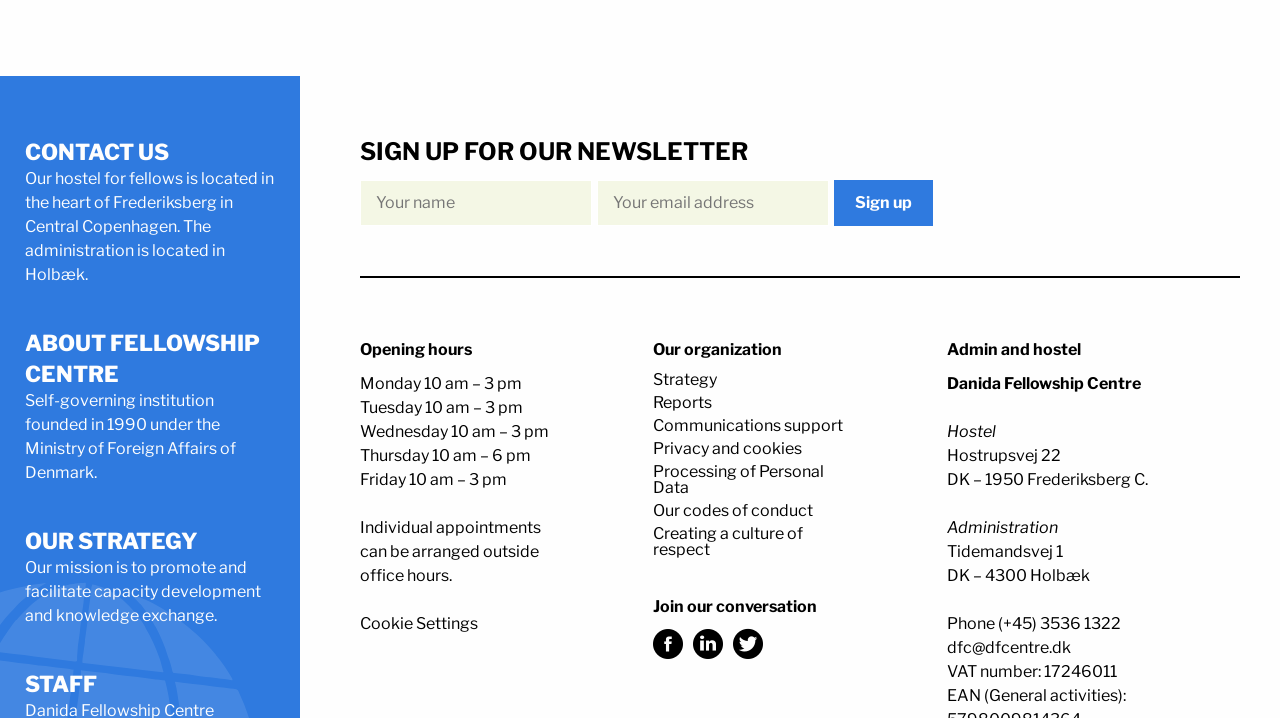Please locate the bounding box coordinates of the element's region that needs to be clicked to follow the instruction: "Sign up for the newsletter". The bounding box coordinates should be provided as four float numbers between 0 and 1, i.e., [left, top, right, bottom].

[0.652, 0.251, 0.729, 0.315]